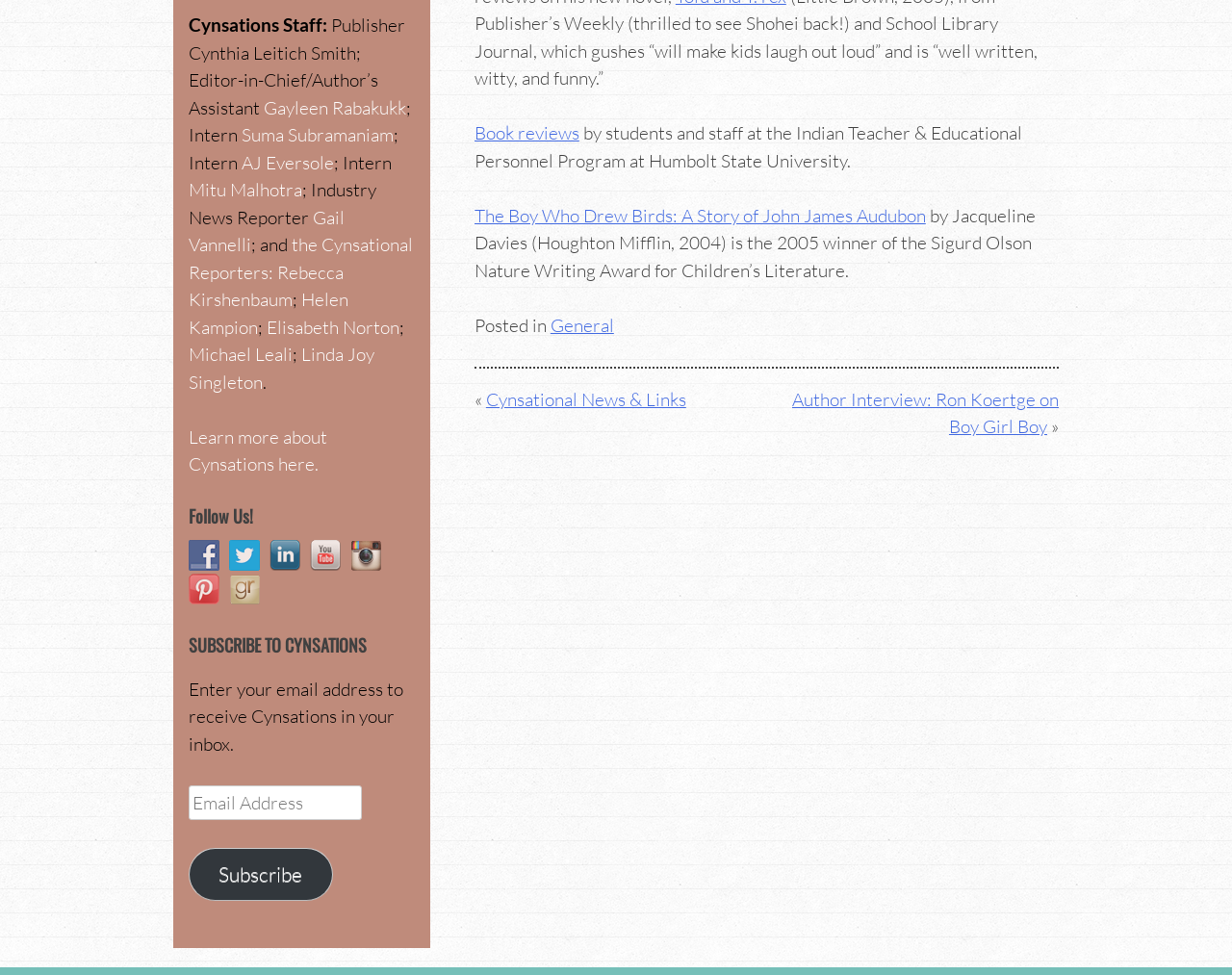Locate the bounding box coordinates of the element you need to click to accomplish the task described by this instruction: "View posts in the General category".

[0.447, 0.321, 0.498, 0.345]